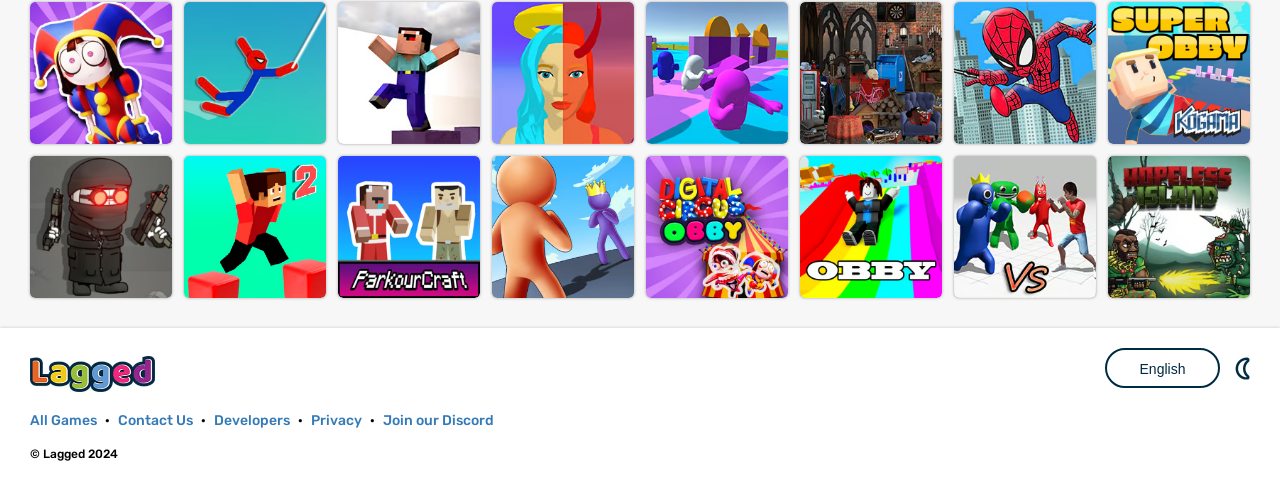Using the provided element description, identify the bounding box coordinates as (top-left x, top-left y, bottom-right x, bottom-right y). Ensure all values are between 0 and 1. Description: Parkour Minecraft 2

[0.264, 0.005, 0.375, 0.295]